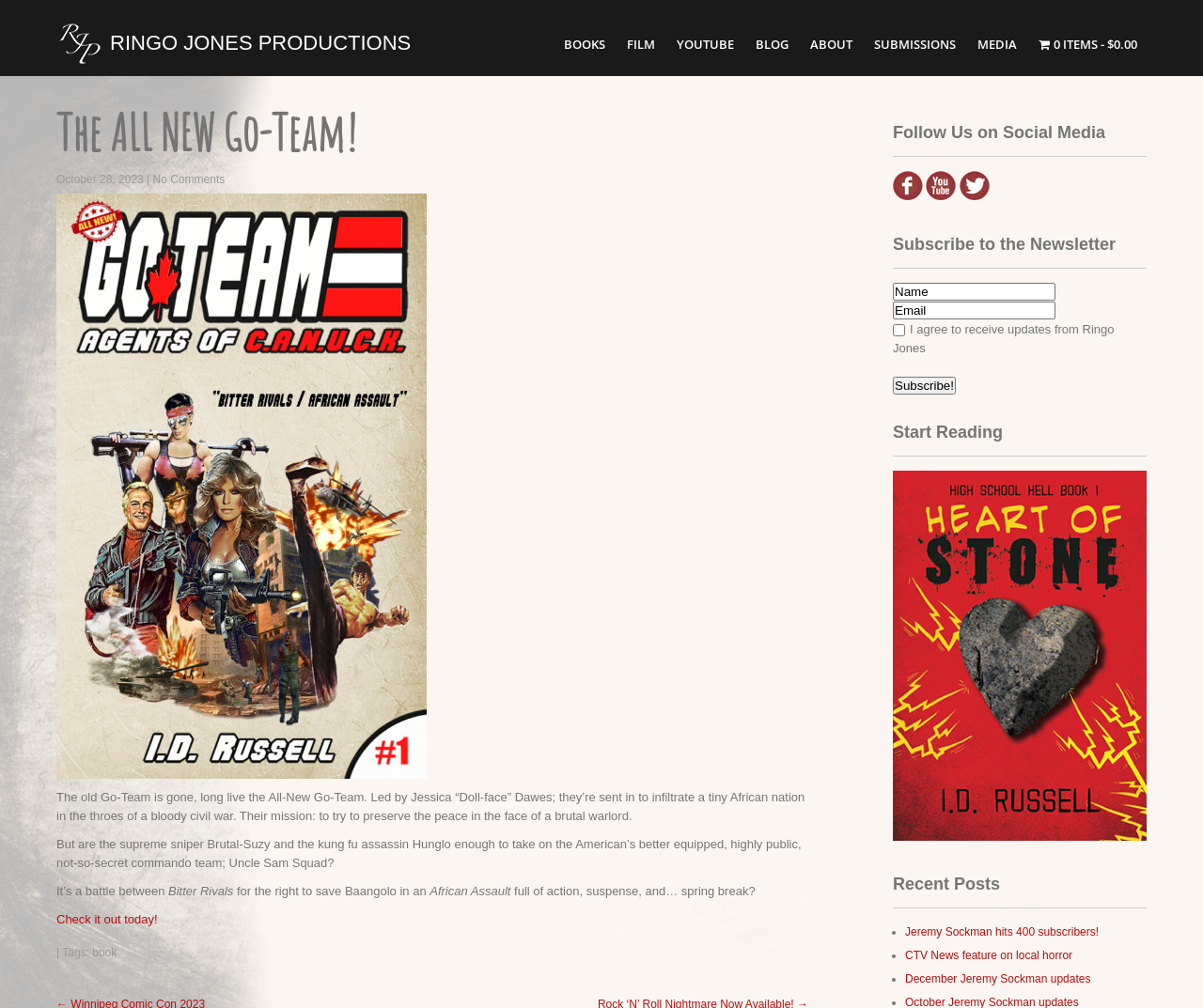Carefully examine the image and provide an in-depth answer to the question: How many social media links are there?

There are three social media links located in the 'Follow Us on Social Media' section, each represented by an image element.